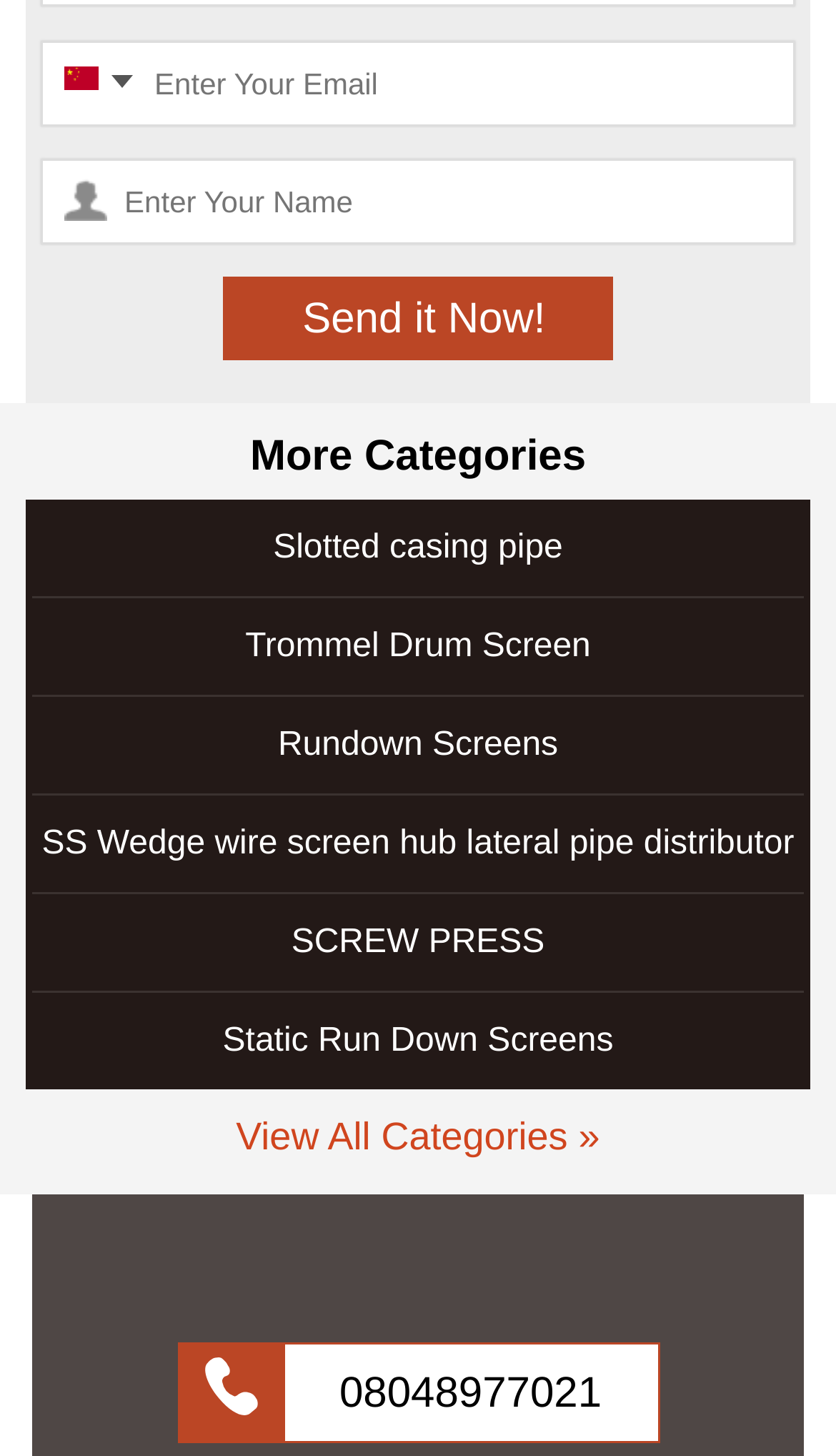What is the phone number displayed?
Please answer the question with a single word or phrase, referencing the image.

08048977021